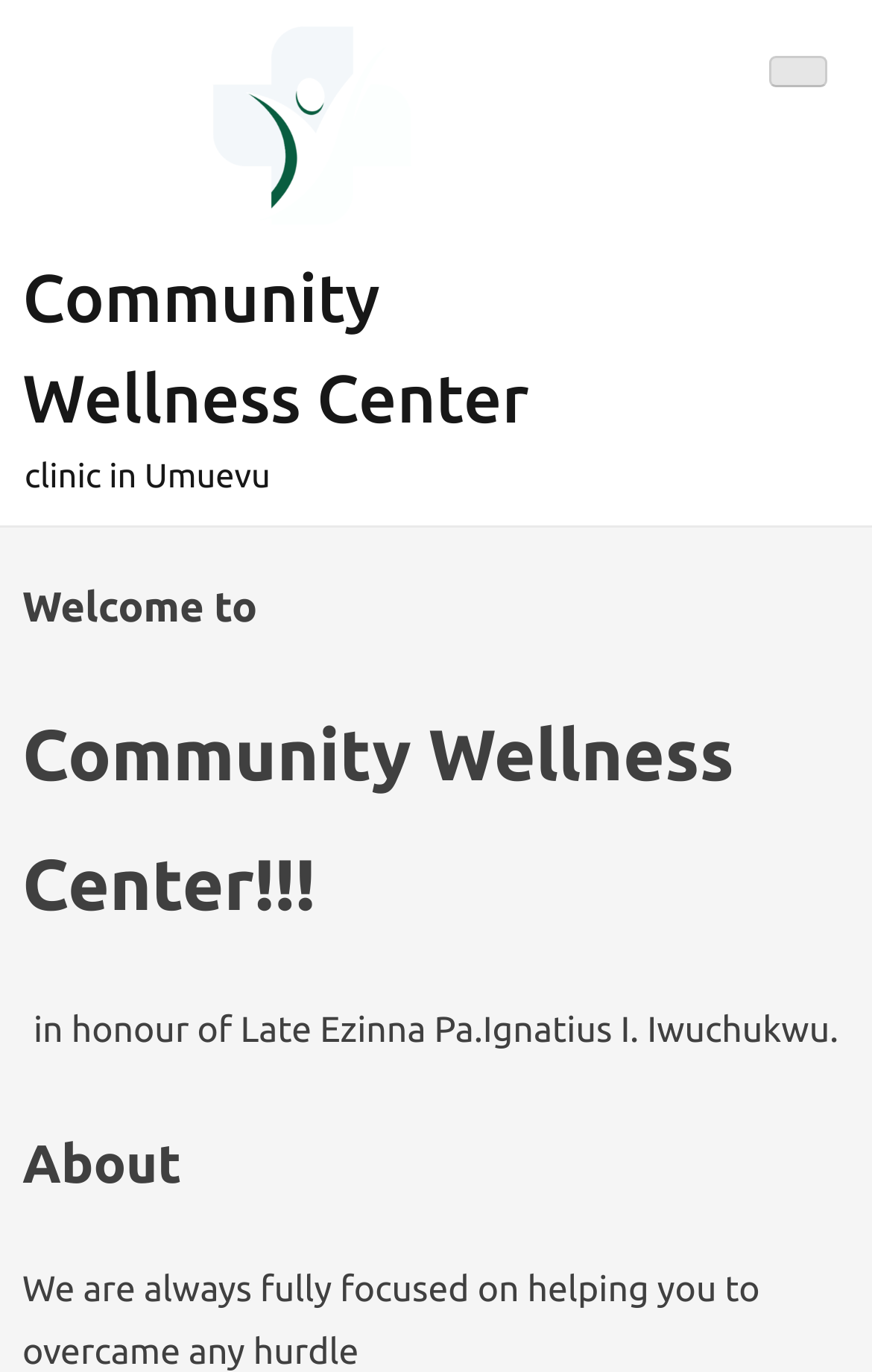Give a full account of the webpage's elements and their arrangement.

The webpage is the homepage of the Community Wellness Center. At the top left, there is a link and an image, both labeled "Community Wellness Center", which likely serve as a logo or title for the website. Below this, there is a brief description of the clinic, stating that it is located in Umuevu.

To the top right, there is a button that controls the primary menu. When expanded, the menu contains several headings. The first heading reads "Welcome to", followed by a larger heading that announces "Community Wellness Center!!!". Further down, there is a paragraph of text that honors the late Ezinna Pa.Ignatius I. Iwuchukwu. Finally, there is a heading labeled "About", which likely links to a page with more information about the center.